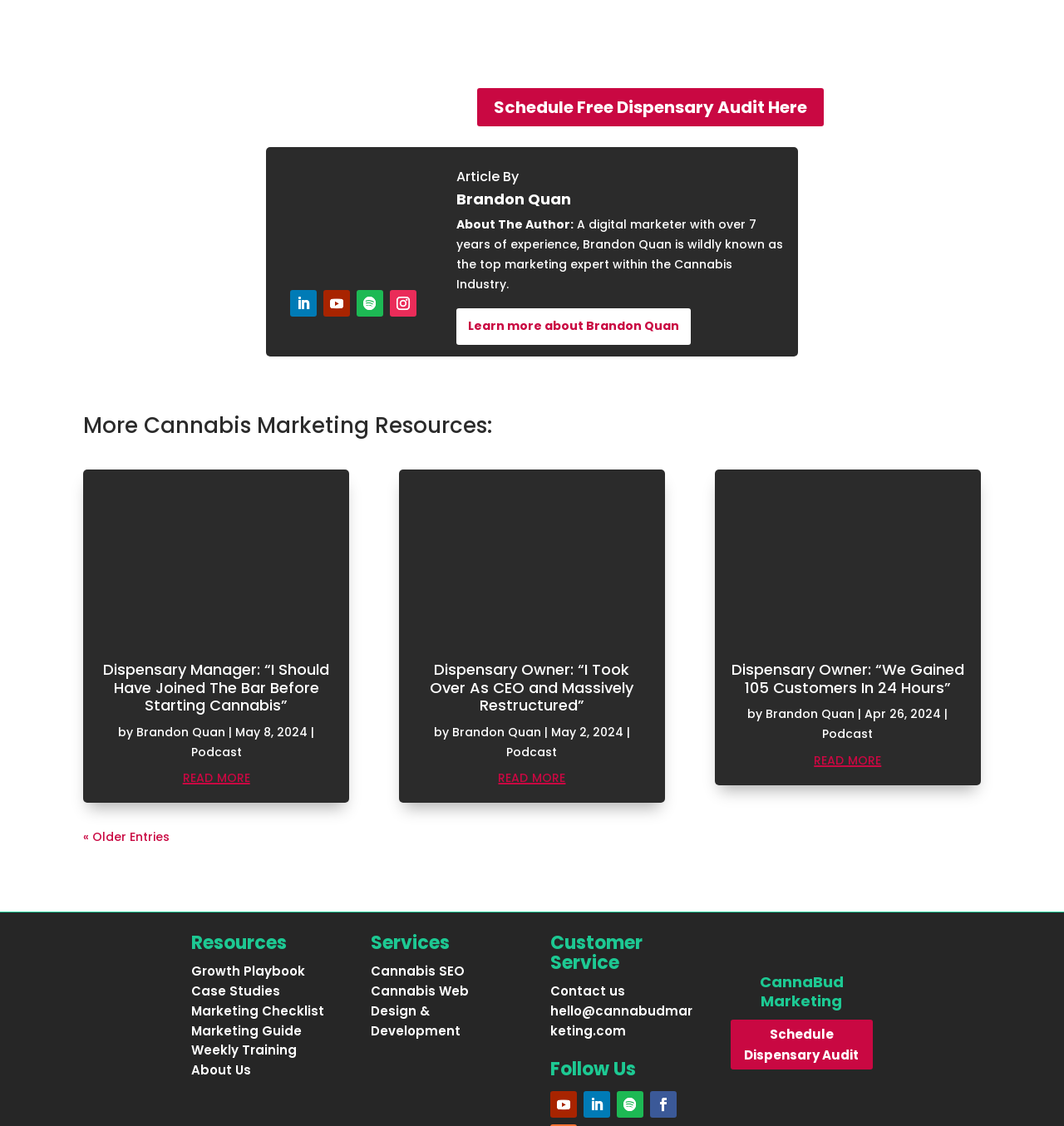Who is the author of the first article?
With the help of the image, please provide a detailed response to the question.

I looked at the first article element [501] and found the link element [618] with the text 'Brandon Quan', which is likely the author of the article.